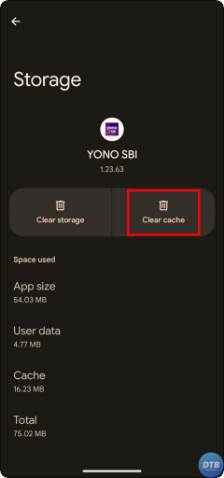Provide a comprehensive description of the image.

The image displays the "Storage" settings for the YONO SBI app, version 1.23.63, on an Android device. In this interface, users can manage app storage, which includes options to "Clear storage" and "Clear cache." The options are prominently highlighted, and "Clear cache" is marked with a red box, indicating its primary focus for users troubleshooting issues. Below these options, the current space usage is detailed, showing the app size as 54.03 MB, user data at 4.77 MB, cache at 16.23 MB, and a total storage usage of 75.02 MB. This interface is designed to help users efficiently manage app performance and resolve potential issues related to cache data.